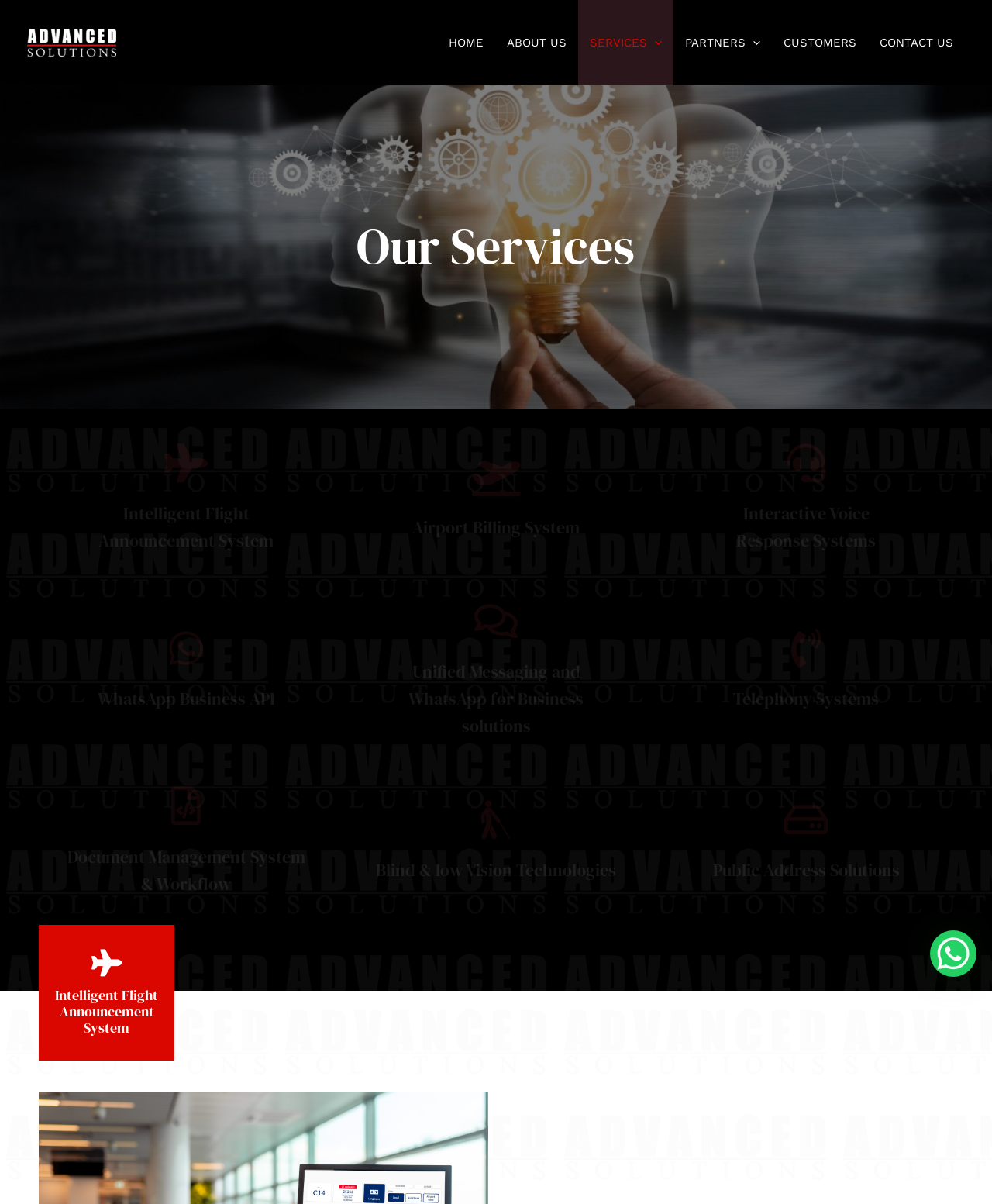Answer the question with a single word or phrase: 
What is the last service listed on the webpage?

Public Address Solutions